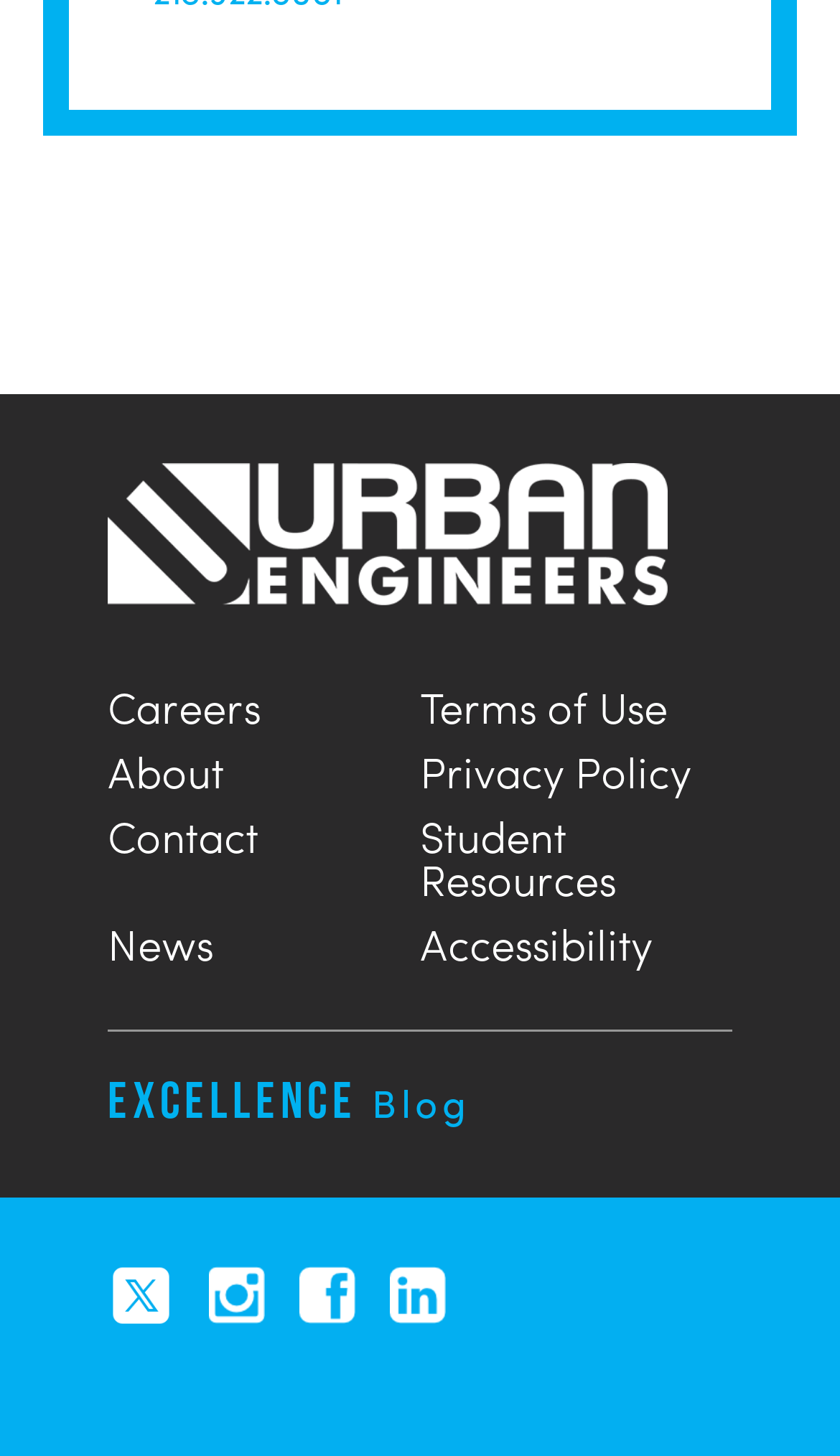Provide a brief response to the question below using a single word or phrase: 
What is the second link in the menu?

Careers